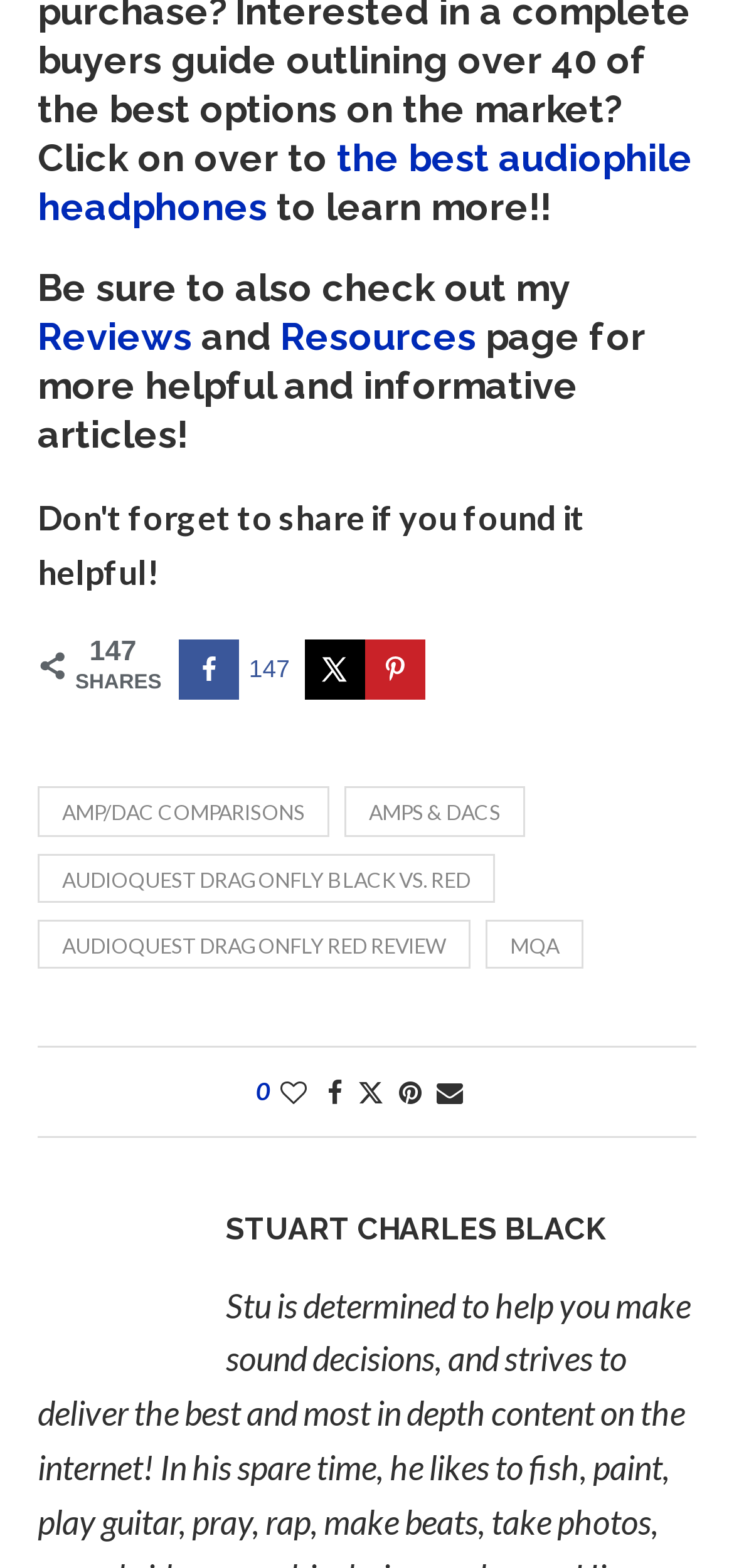Please find the bounding box coordinates of the element that needs to be clicked to perform the following instruction: "Click on the 'Reviews' link". The bounding box coordinates should be four float numbers between 0 and 1, represented as [left, top, right, bottom].

[0.051, 0.201, 0.262, 0.229]